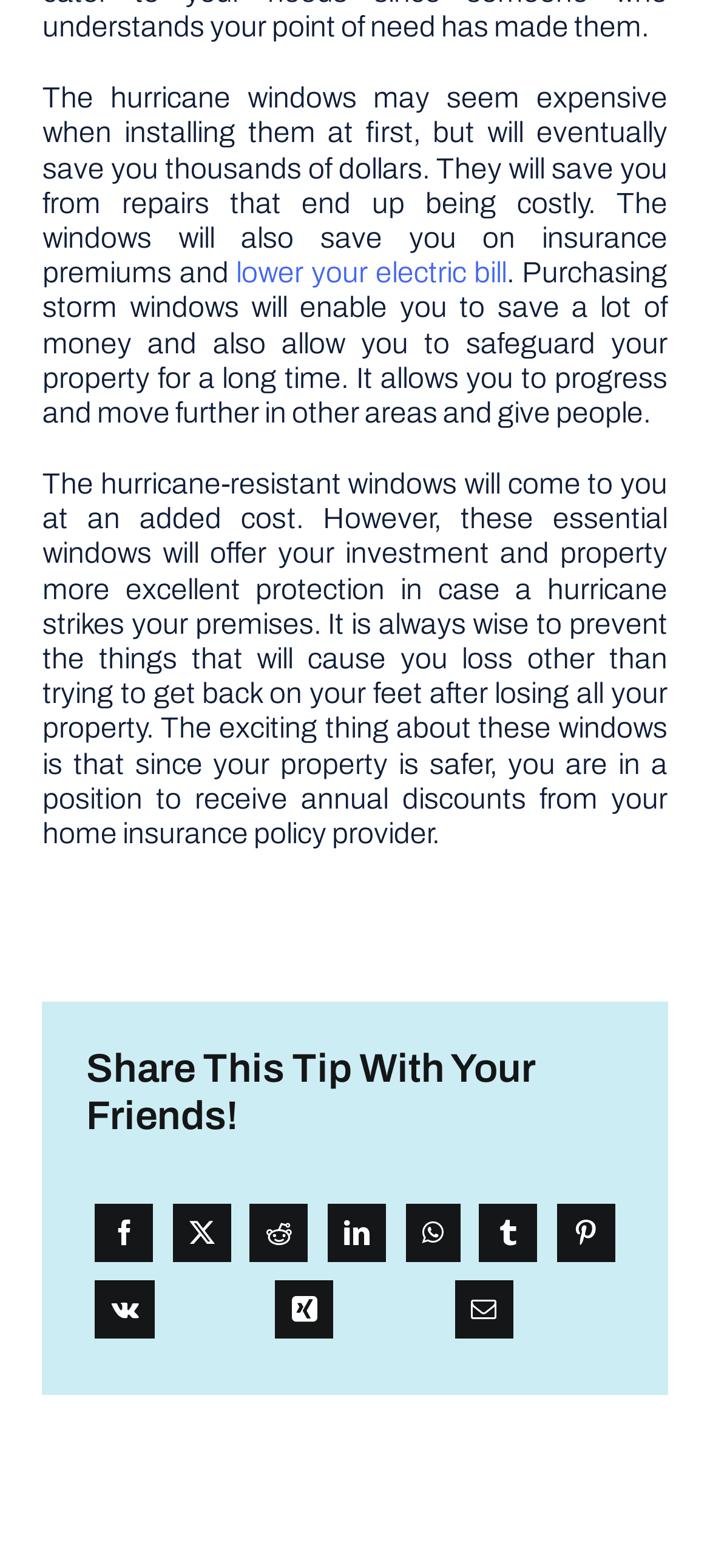How can you share this tip with others?
Identify the answer in the screenshot and reply with a single word or phrase.

Through social media